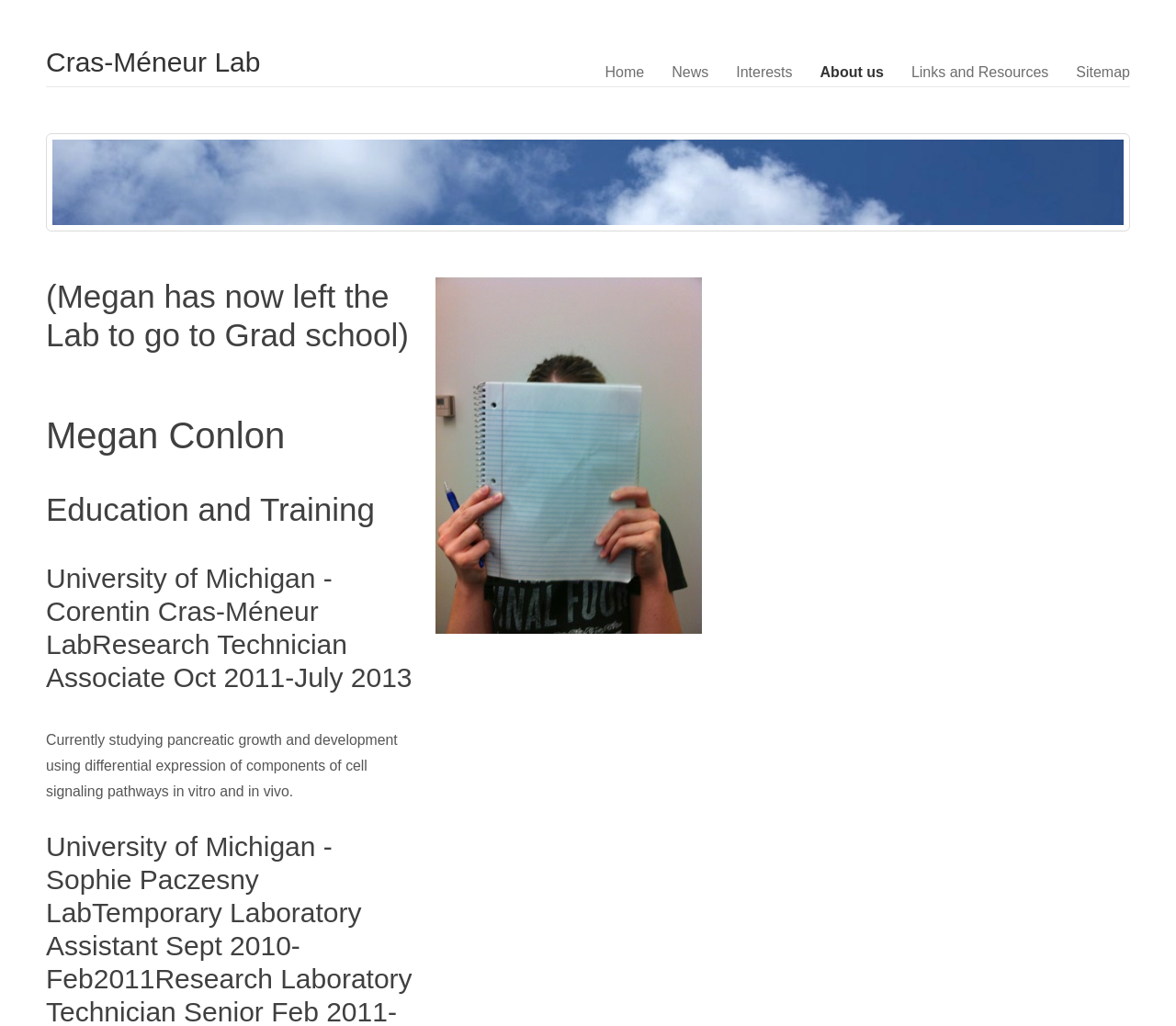What is Megan Conlon's research focus?
We need a detailed and meticulous answer to the question.

The research focus of Megan Conlon can be found in the static text element below her education and training section, which reads 'Currently studying pancreatic growth and development using differential expression of components of cell signaling pathways in vitro and in vivo.' This indicates that Megan Conlon's research is focused on understanding pancreatic growth and development.